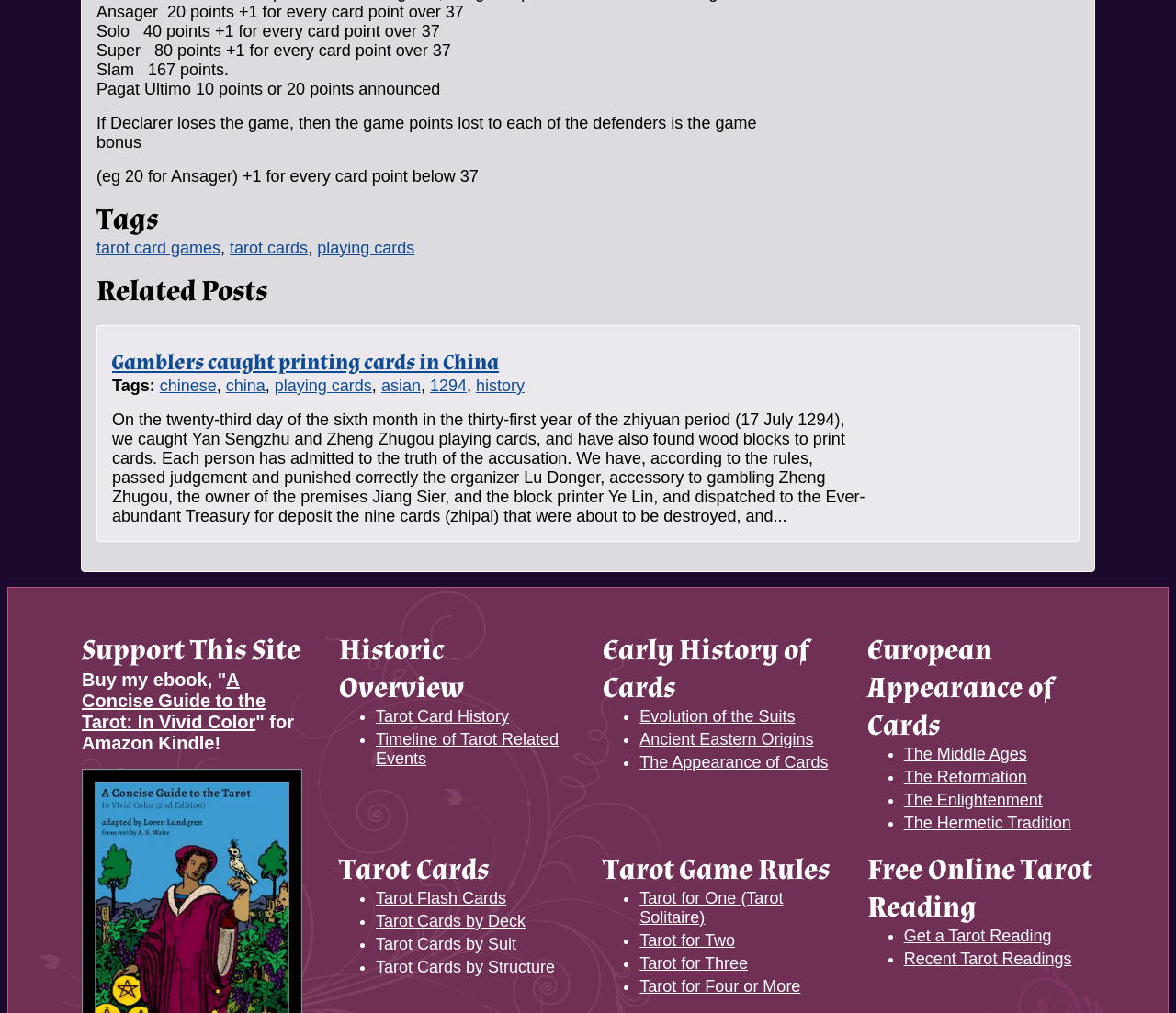Identify the bounding box coordinates of the clickable region necessary to fulfill the following instruction: "Get a 'Free Online Tarot Reading'". The bounding box coordinates should be four float numbers between 0 and 1, i.e., [left, top, right, bottom].

[0.768, 0.915, 0.894, 0.933]